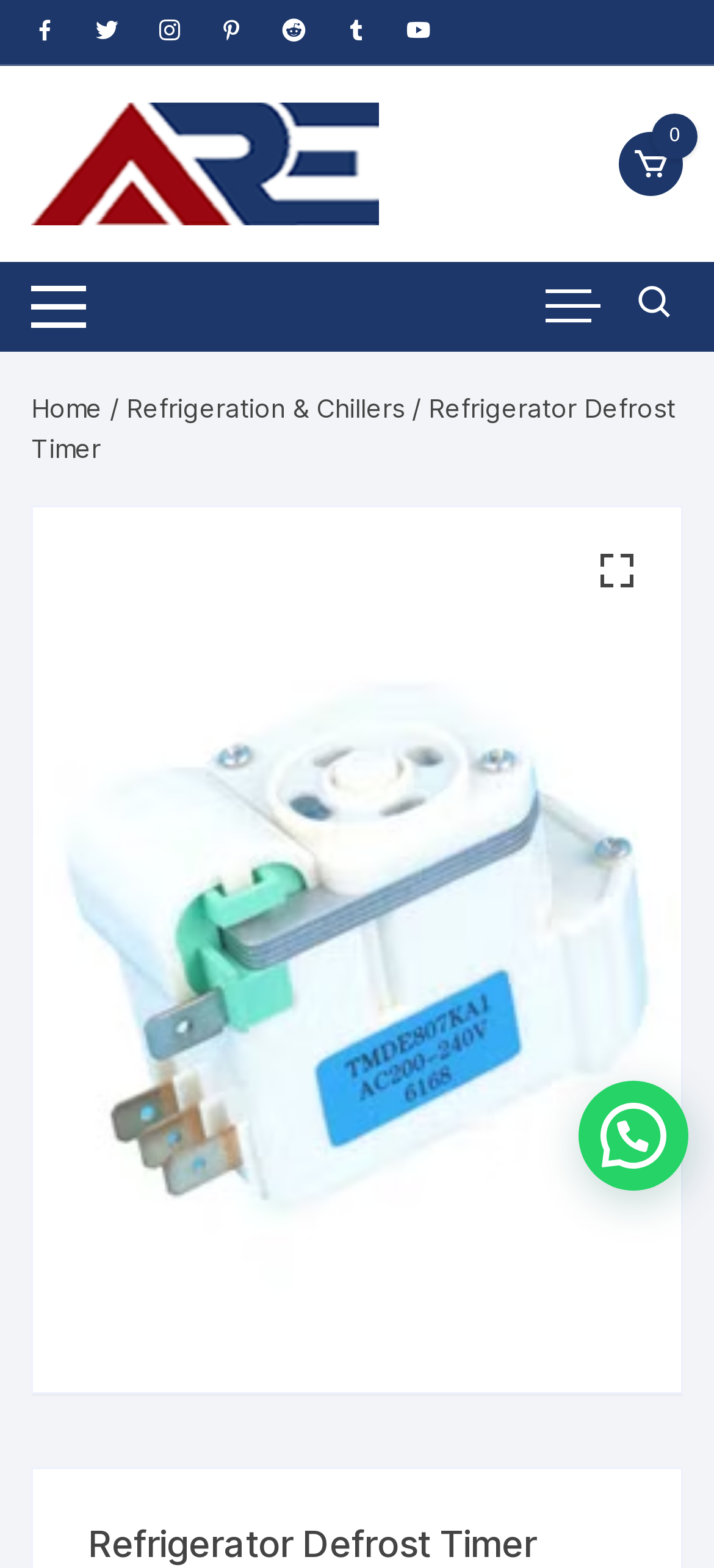Produce an extensive caption that describes everything on the webpage.

The webpage is about a product, specifically a Refrigerator Defrost Timer White. At the top left, there is a logo with a link to the homepage. Below the logo, there are seven social media links, each represented by an icon. 

To the right of the social media links, there are three buttons: one with a number, another with no text, and a third with a cart icon. 

Below these elements, there is a navigation breadcrumb section that shows the path from the homepage to the current product page. The breadcrumb trail consists of links to the homepage, Refrigeration & Chillers, and the current product page.

On the right side of the breadcrumb section, there is a search icon with a magnifying glass. 

The main content of the page is a large product image with a link to the product details, which takes up most of the page. The product name, "Refrigerator Defrost Timer White", is displayed above the image. 

At the very bottom of the page, there is a heading that repeats the product name.